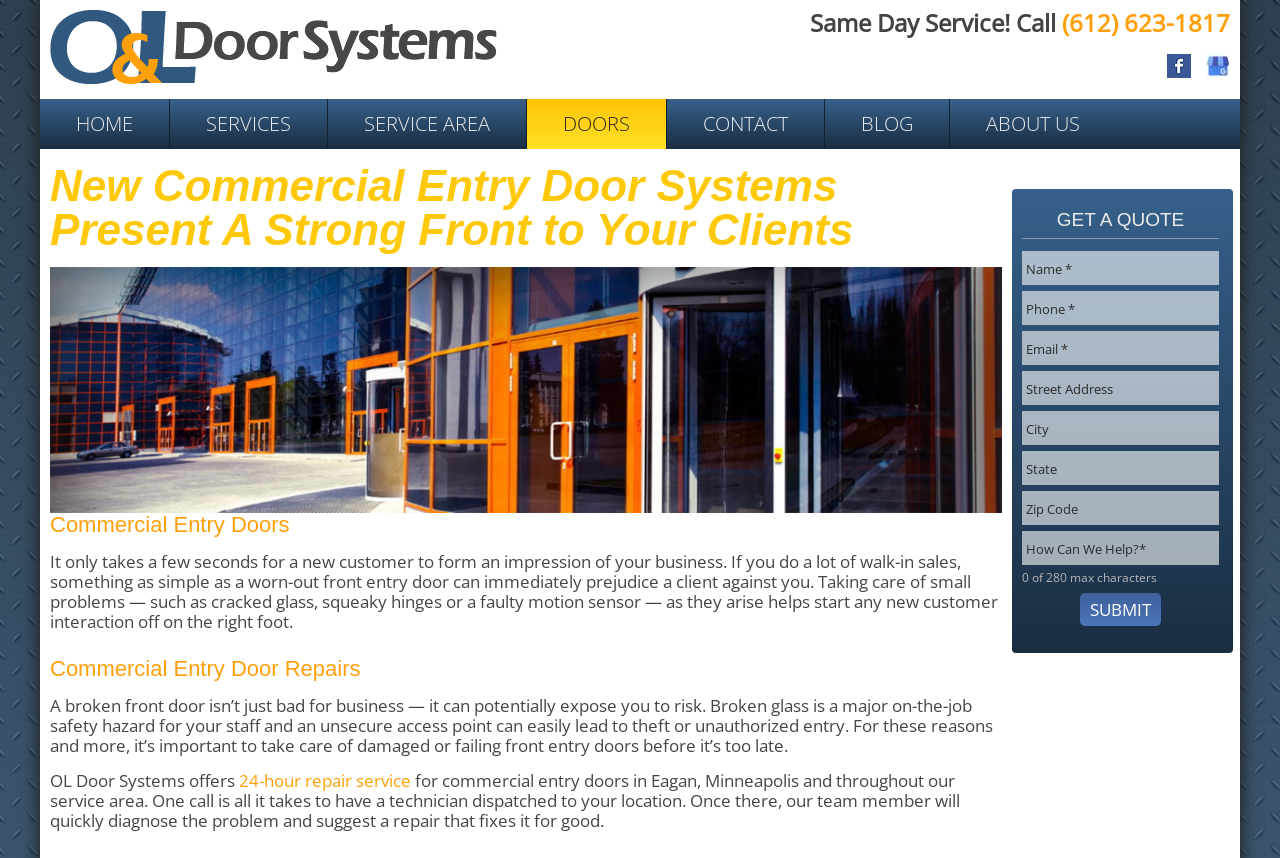Provide a single word or phrase to answer the given question: 
What is the company name?

O and L Door Systems